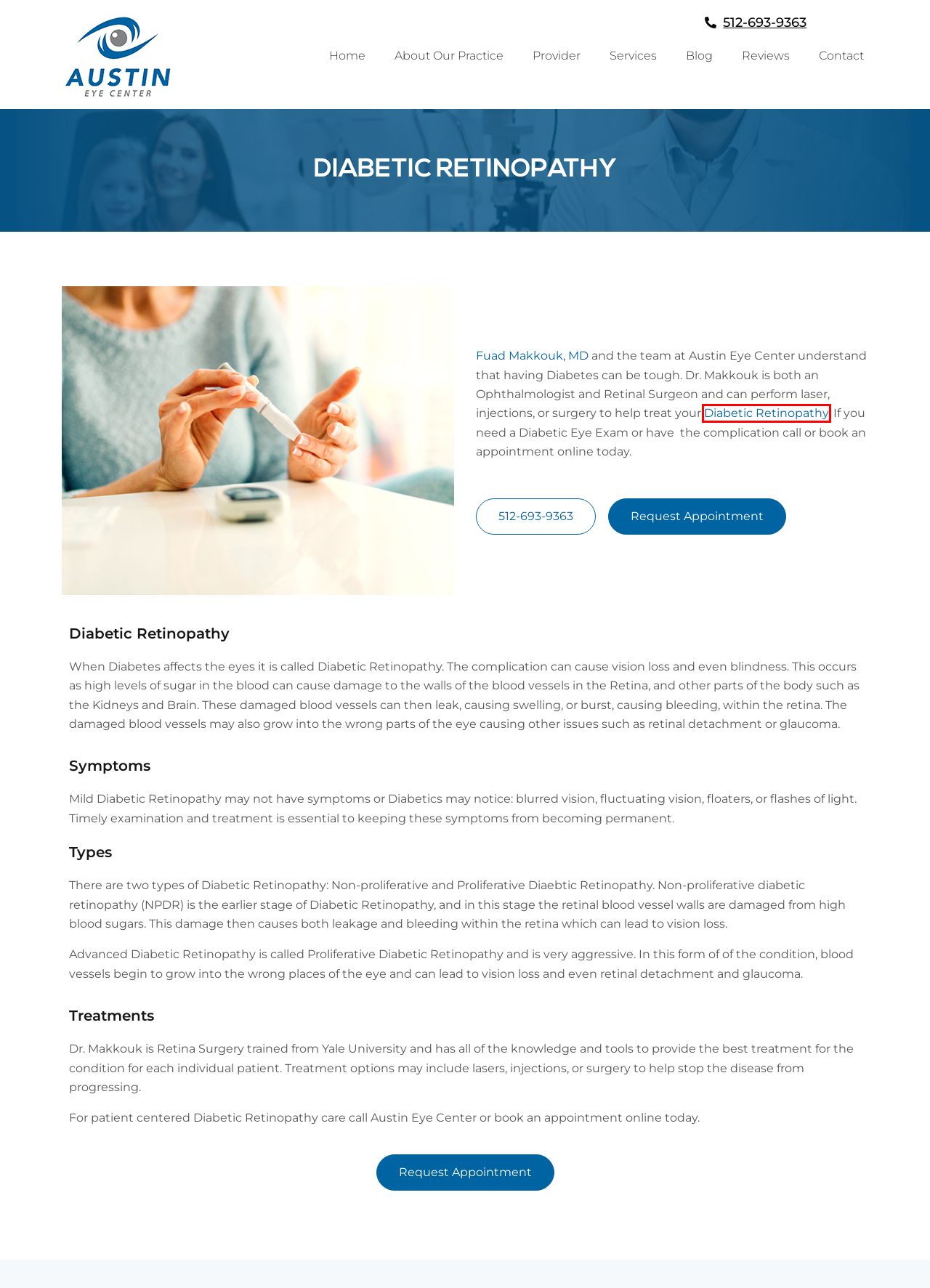Look at the screenshot of the webpage and find the element within the red bounding box. Choose the webpage description that best fits the new webpage that will appear after clicking the element. Here are the candidates:
A. Eye Doctor | Dr. Makkouk | Cutting-Edge Care in Austin, TX
B. Ophthalmologist | Austin Eye Center | Dr. Fuad Makkouk
C. Eye Doctor Reviews in Austin, TX | Austin Eye Center
D. Eye Doctor Near Me | Dr. Makkouk | About Our Practice
E. Terms & Conditions - Austin Eye Center
F. Diabetic retinopathy - Symptoms & causes - Mayo Clinic
G. Eye Care | Blog | Austin Eye Center
H. Eye Doctor Austin TX | Austin Eye Care Center | Contact US

F